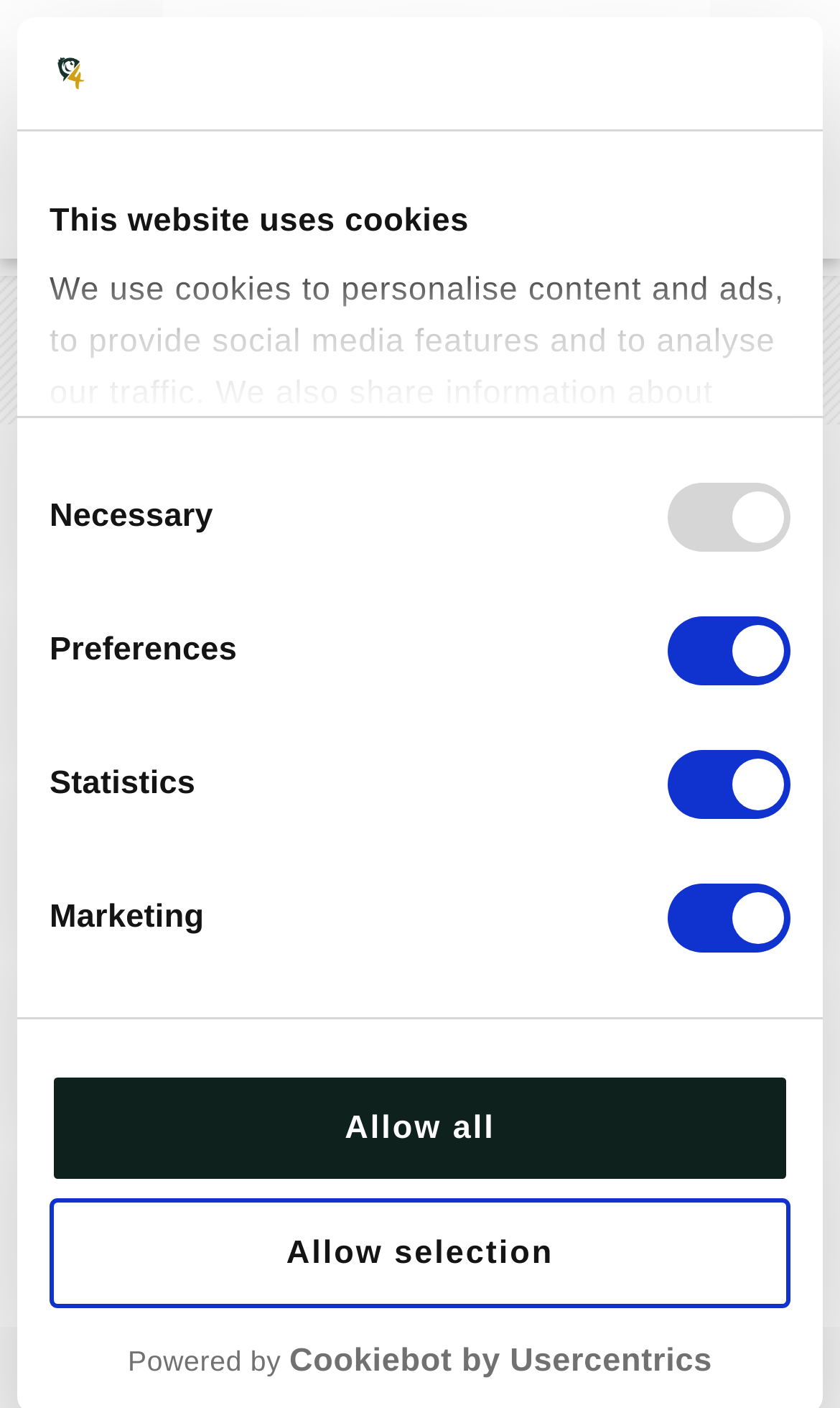How much does the product cost?
Please answer the question with a single word or phrase, referencing the image.

£8.99